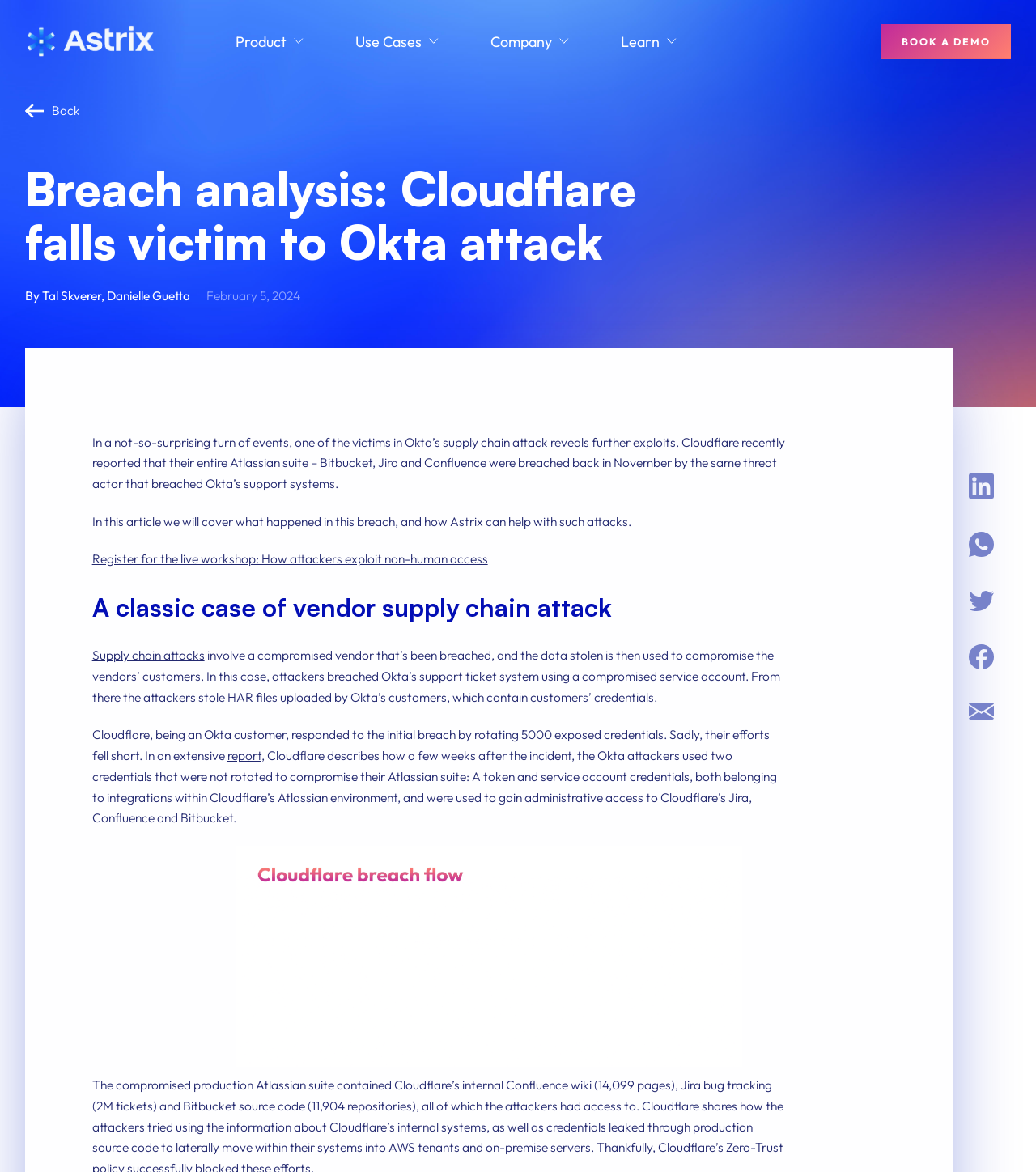Determine the bounding box coordinates of the section I need to click to execute the following instruction: "Click the Astrix Logo". Provide the coordinates as four float numbers between 0 and 1, i.e., [left, top, right, bottom].

[0.024, 0.021, 0.149, 0.051]